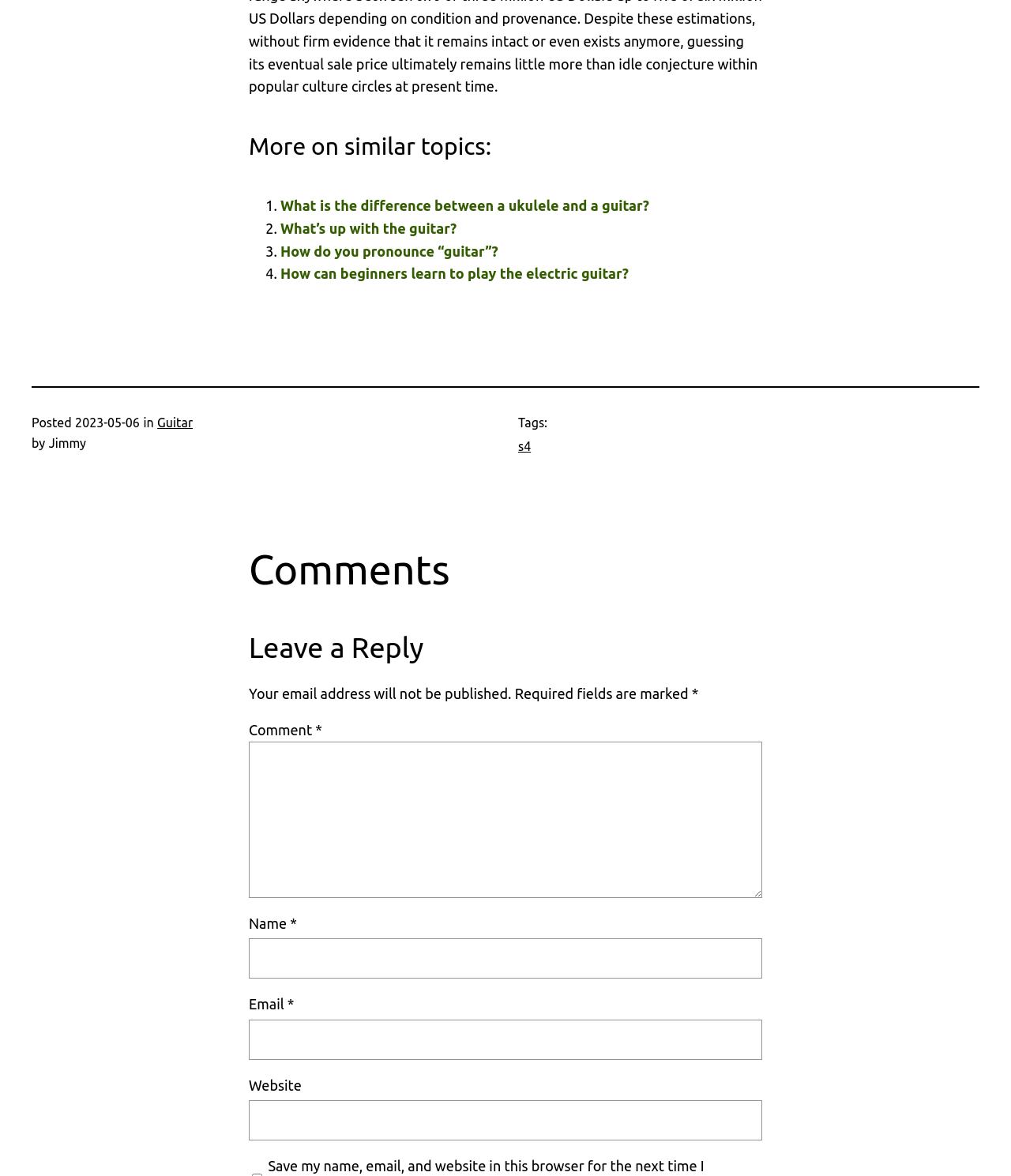Please mark the clickable region by giving the bounding box coordinates needed to complete this instruction: "Limit jobs to a category".

None